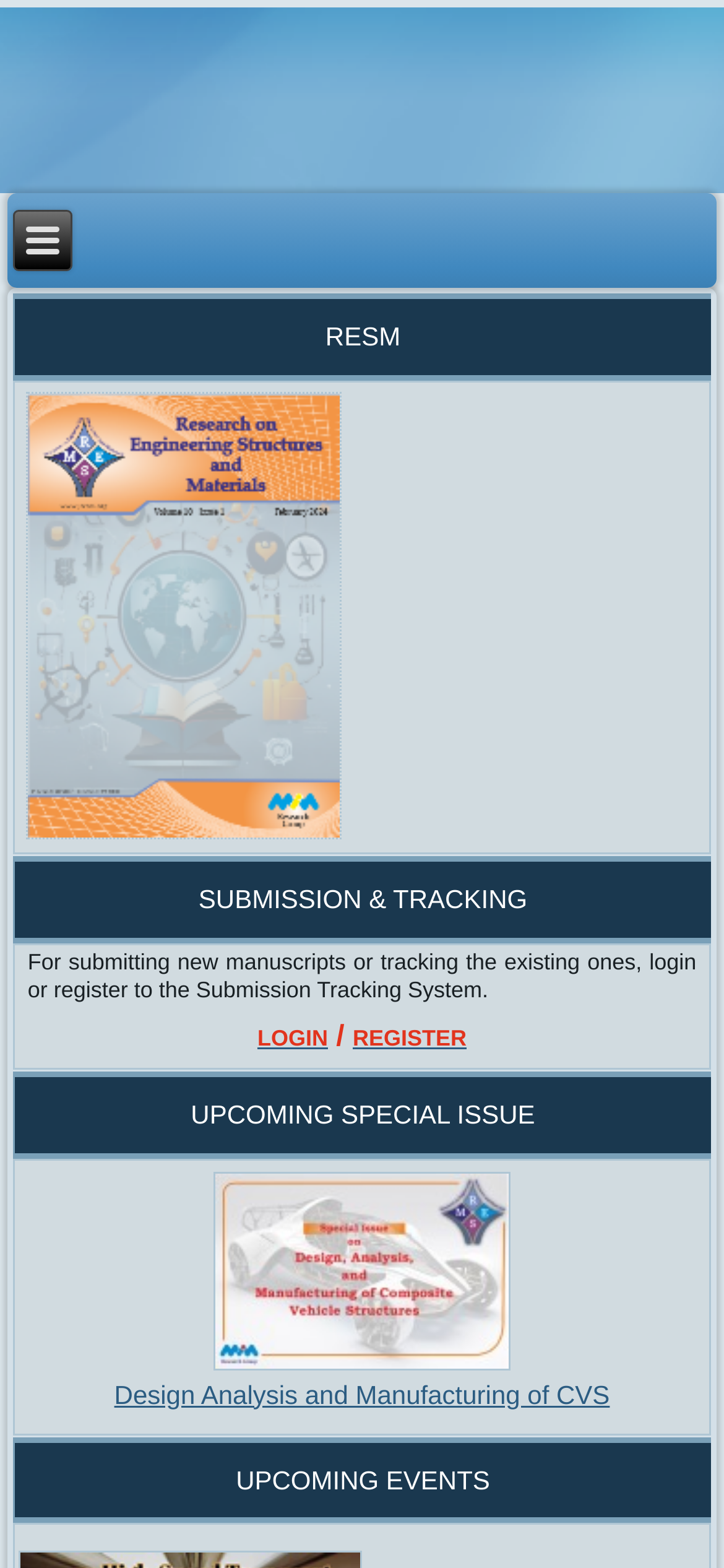How many links are available for user login or registration?
Provide a one-word or short-phrase answer based on the image.

2